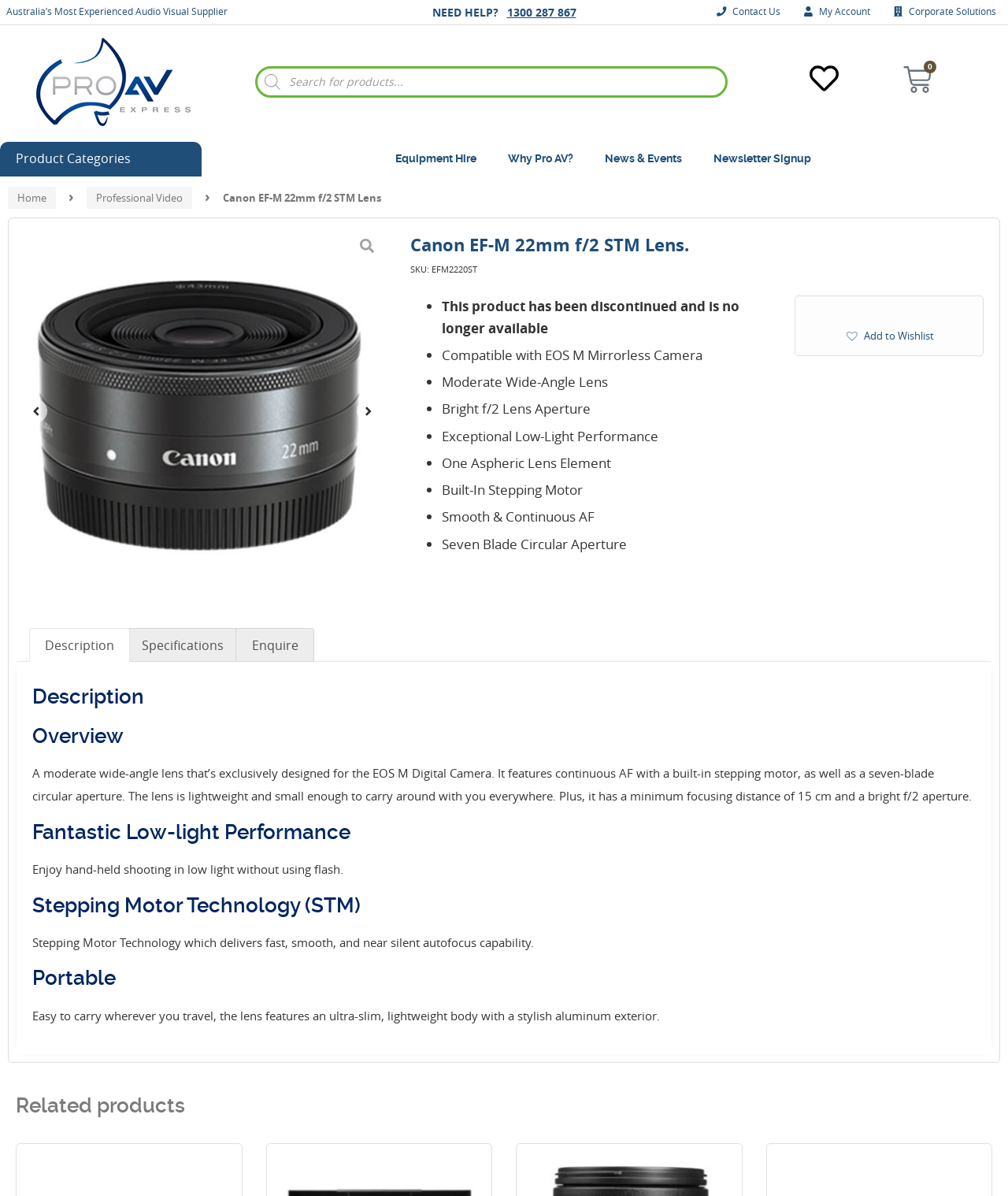Please find the bounding box for the following UI element description. Provide the coordinates in (top-left x, top-left y, bottom-right x, bottom-right y) format, with values between 0 and 1: Enquire

[0.235, 0.526, 0.311, 0.553]